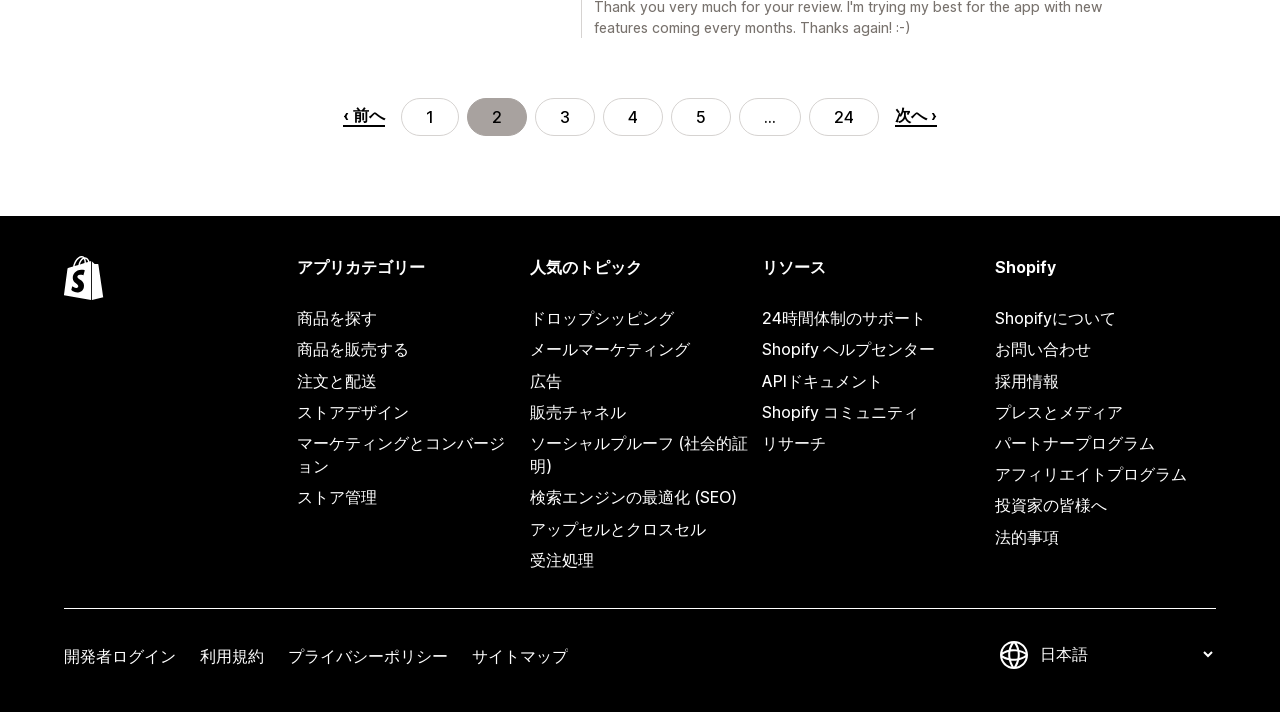What topics are listed under '人気のトピック'?
Could you please answer the question thoroughly and with as much detail as possible?

The topics listed under '人気のトピック' are related to e-commerce, including 'ドロップシッピング', 'メールマーケティング', '広告', and others, which are all relevant to online shopping and marketing.